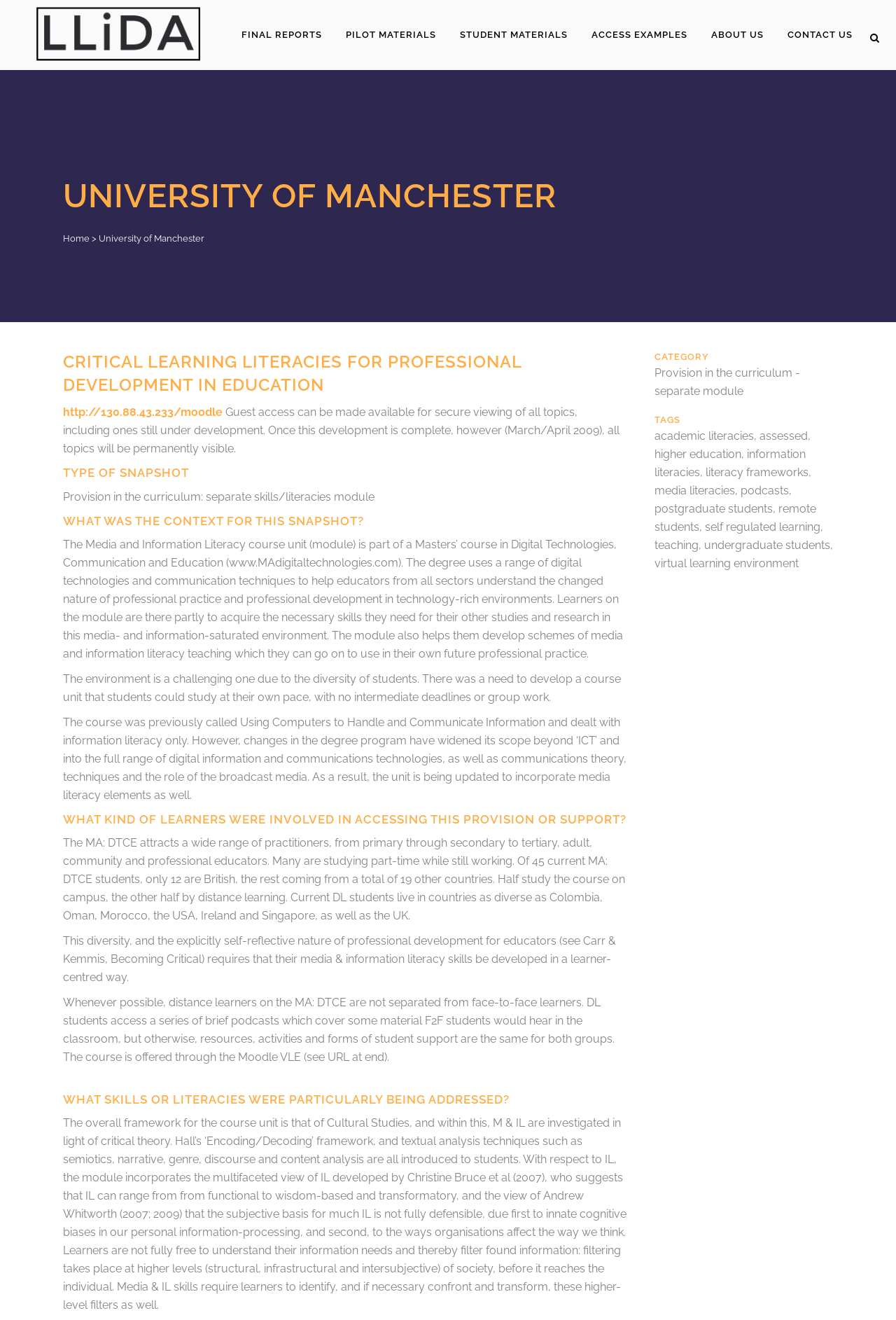Answer the question below using just one word or a short phrase: 
How many tags are there in the 'TAGS' section?

14